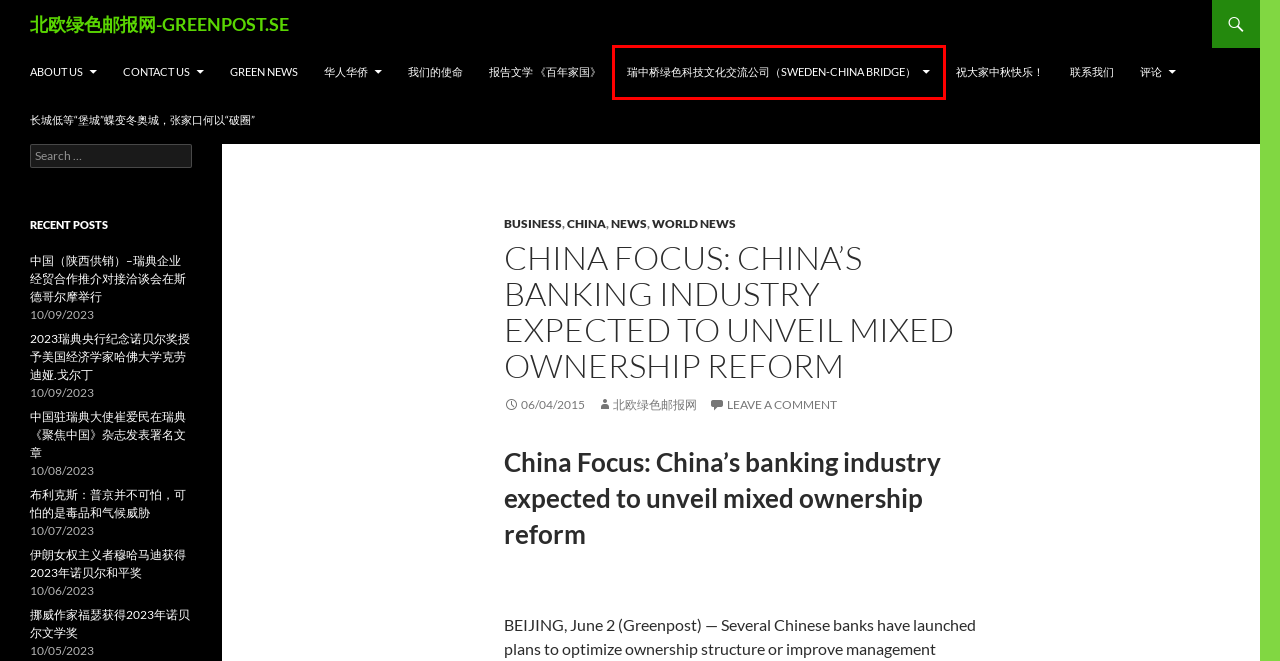Evaluate the webpage screenshot and identify the element within the red bounding box. Select the webpage description that best fits the new webpage after clicking the highlighted element. Here are the candidates:
A. 挪威作家福瑟获得2023年诺贝尔文学奖 | 北欧绿色邮报网-GREENPOST.SE
B. Green News | 北欧绿色邮报网-GREENPOST.SE
C. 布利克斯：普京并不可怕，可怕的是毒品和气候威胁 | 北欧绿色邮报网-GREENPOST.SE
D. 联系我们 | 北欧绿色邮报网-GREENPOST.SE
E. 中国（陕西供销）–瑞典企业经贸合作推介对接洽谈会在斯德哥尔摩举行 | 北欧绿色邮报网-GREENPOST.SE
F. 瑞中桥绿色科技文化交流公司（Sweden-China Bridge） | 北欧绿色邮报网-GREENPOST.SE
G. Business | 北欧绿色邮报网-GREENPOST.SE
H. 华人华侨 | 北欧绿色邮报网-GREENPOST.SE

F